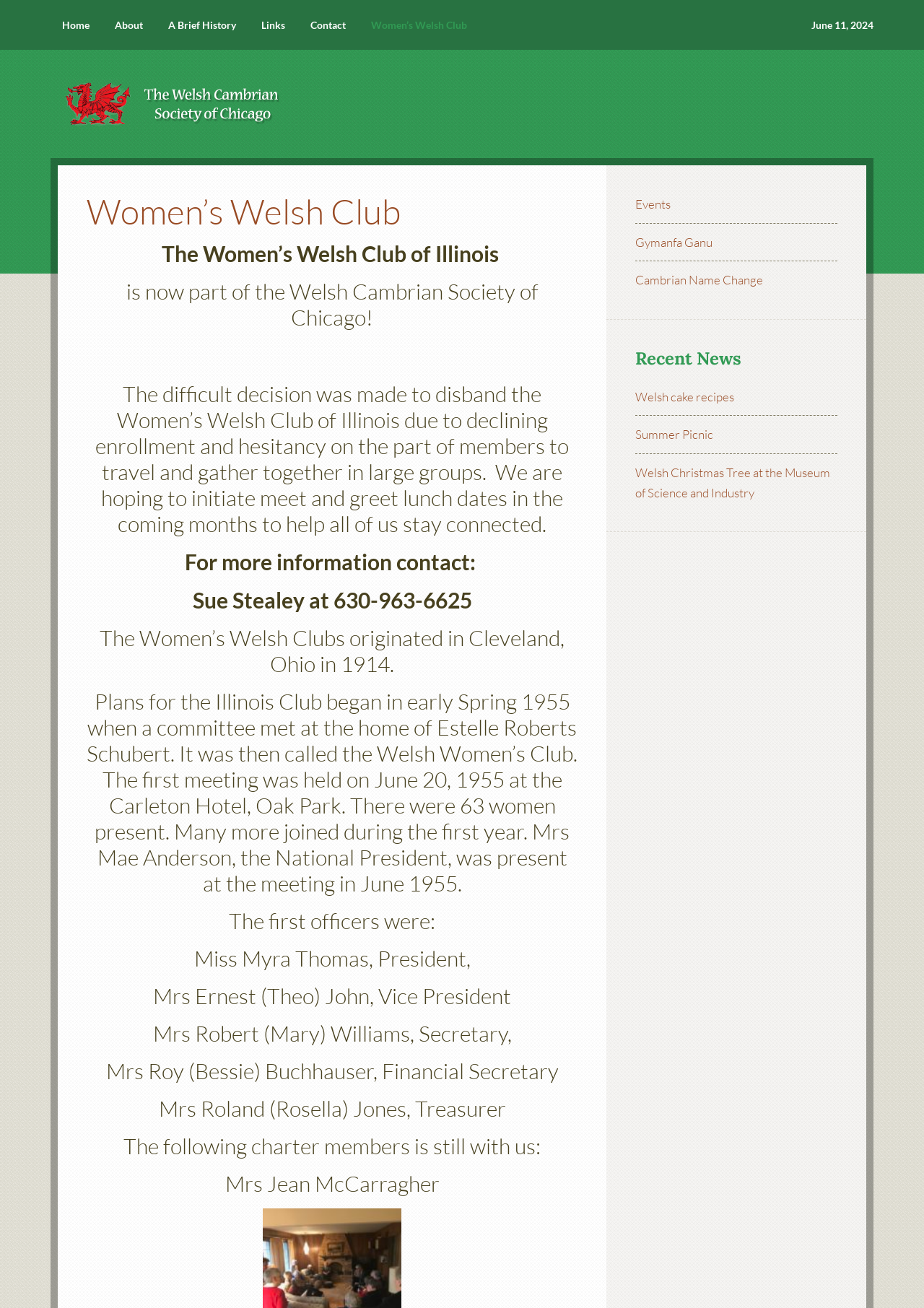Predict the bounding box for the UI component with the following description: "Contact".

[0.323, 0.0, 0.387, 0.038]